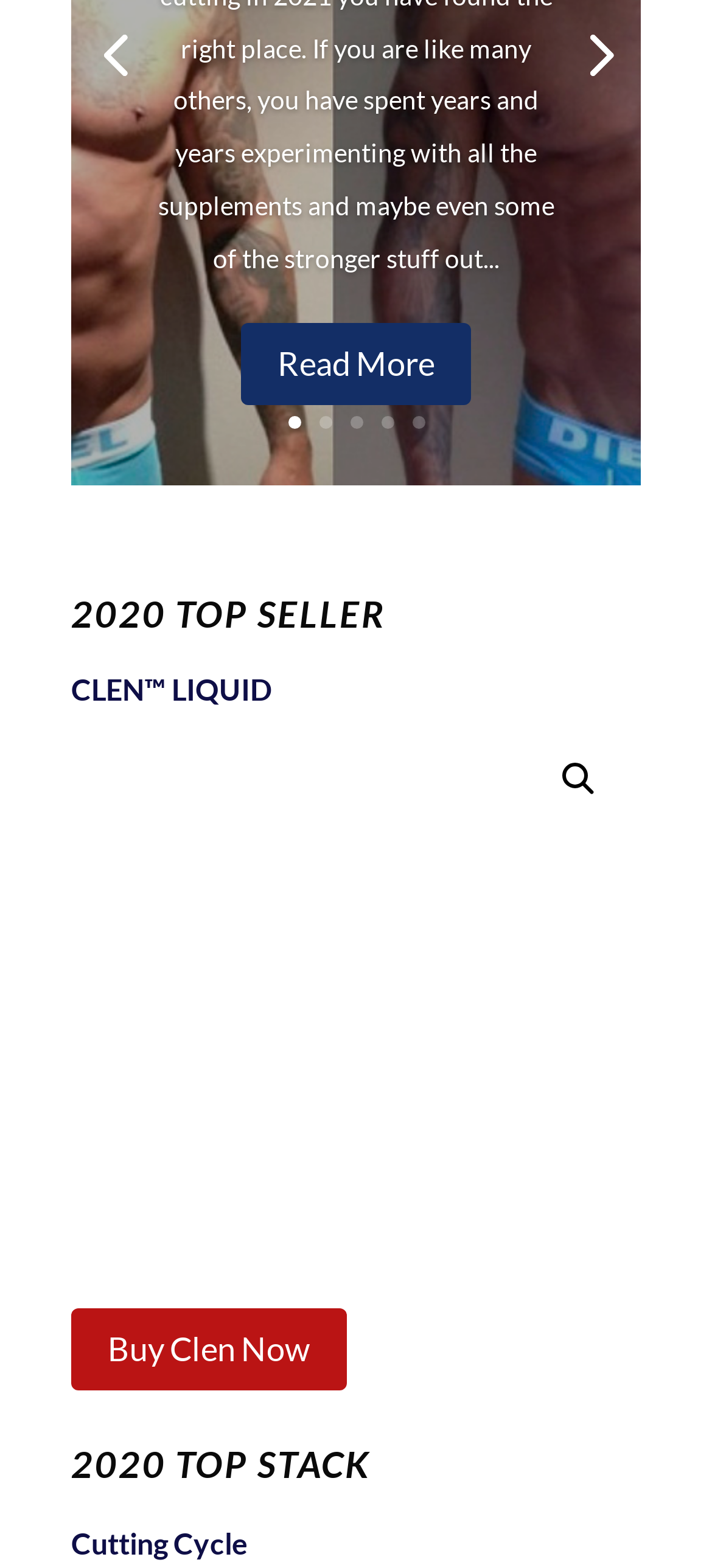What is the purpose of the link with a magnifying glass icon? Examine the screenshot and reply using just one word or a brief phrase.

Search